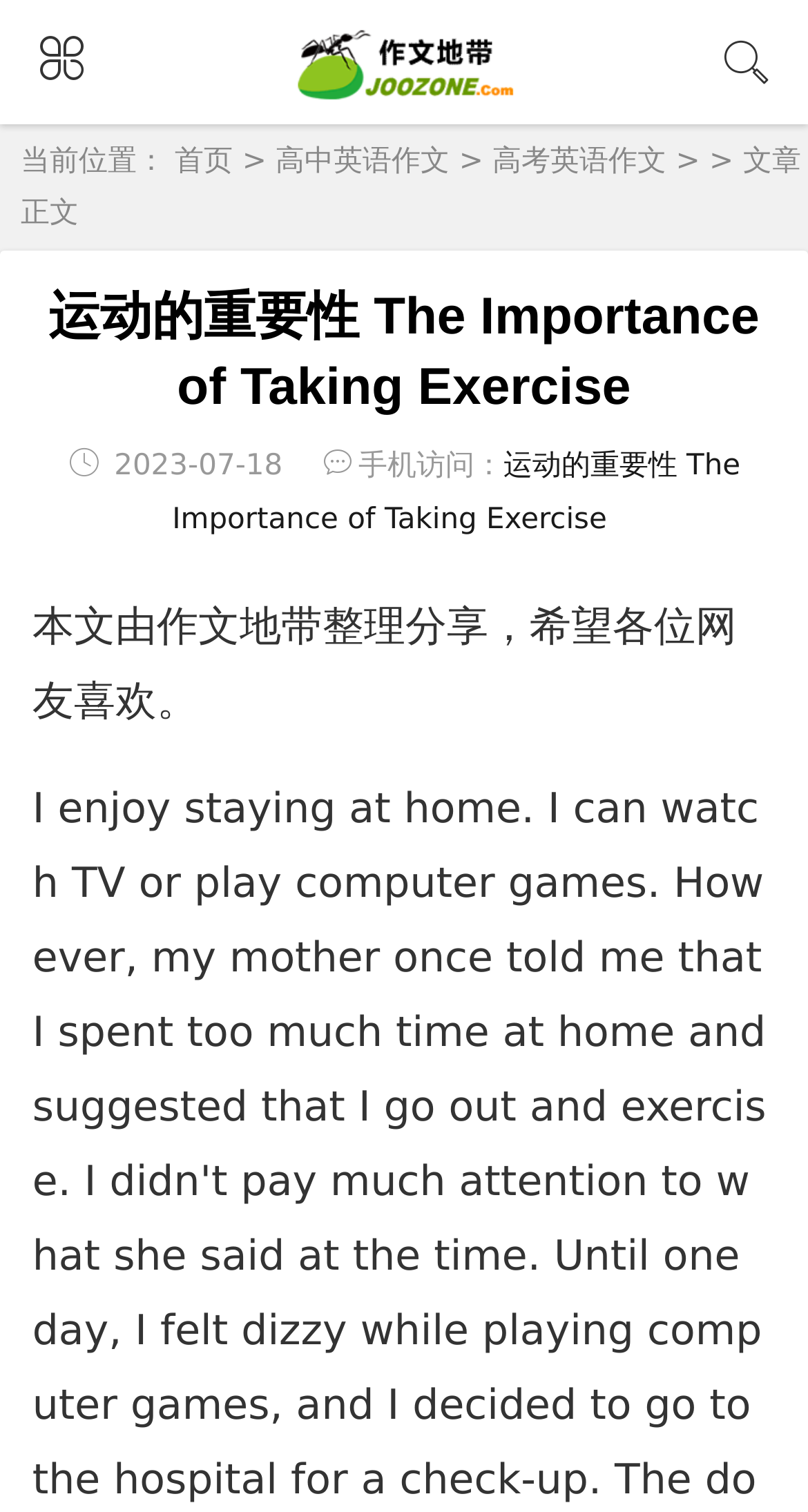Give an extensive and precise description of the webpage.

The webpage is about an English essay on the importance of taking exercise. At the top, there is a heading "英语作文" (English Essay) with an image beside it. Below the heading, there is a navigation bar with links to "首页" (Home), "高中英语作文" (High School English Essay), and "高考英语作文" (College Entrance English Essay).

To the right of the navigation bar, there is a breadcrumb trail indicating the current location, with an arrow pointing to the right. The trail leads to the main content of the webpage, which is the essay "运动的重要性 The Importance of Taking Exercise" (The Importance of Taking Exercise).

The essay title is a heading, and below it, there is a timestamp showing the date "2023-07-18". Next to the timestamp, there is a text "手机访问：" (Mobile Access), and a link to the essay title. The main content of the essay is a short paragraph, which starts with "I enjoy staying at home. I can watch TV or play computer games. However, my mother once told me that I spent too much..." The essay is followed by a note "本文由作文地带整理分享，希望各位网友喜欢。" (This article is organized and shared by the essay area, hoping that netizens will like it).